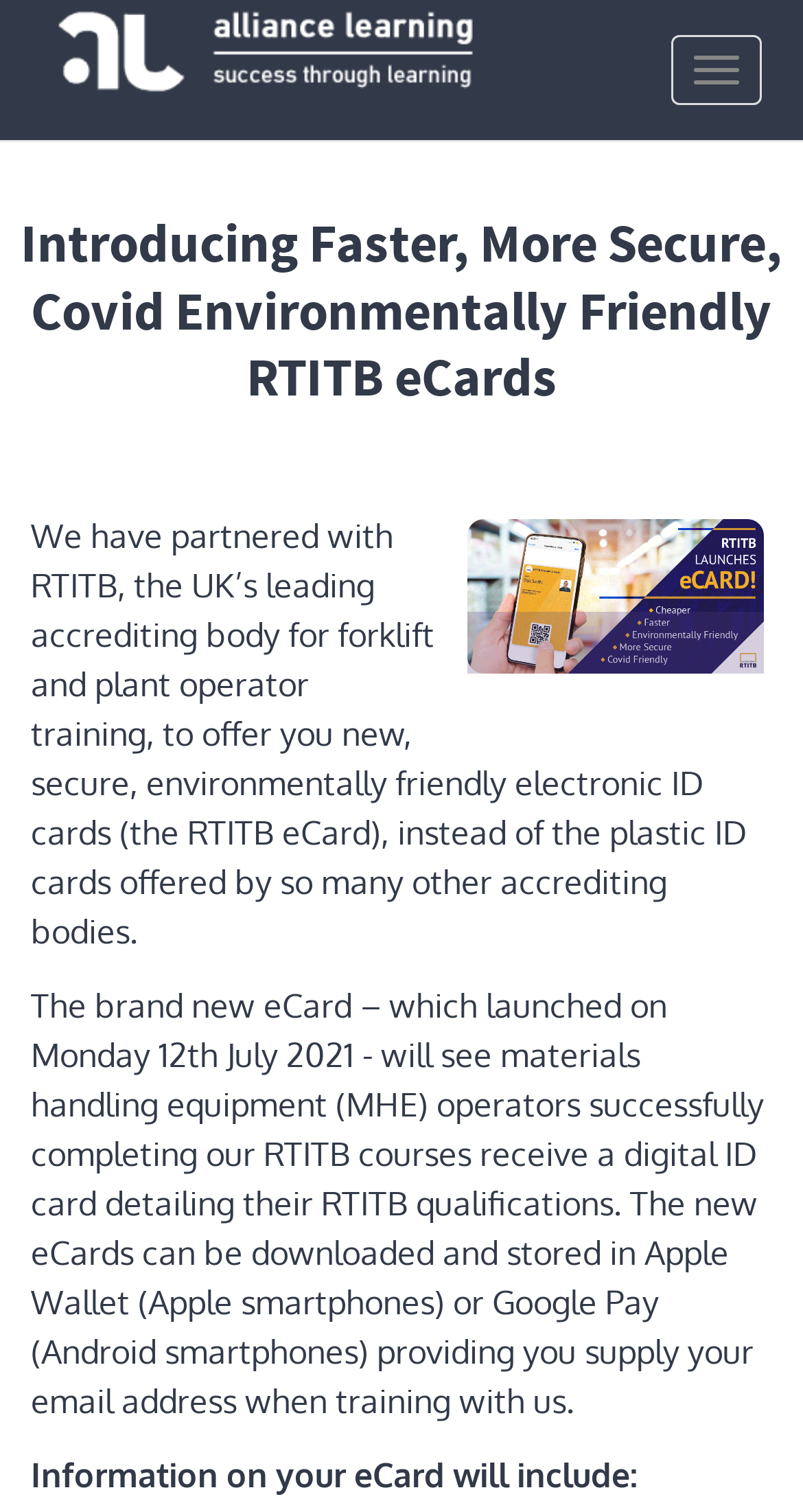Provide a comprehensive caption for the webpage.

The webpage is introducing a new product, the RTITB eCard, which is a digital ID card for materials handling equipment operators. At the top left corner, there is a logo of Alliance Learning Training Ltd, accompanied by a heading that matches the meta description. 

On the top right corner, there is a button to toggle navigation. Below the logo, there is a sample image floating on the left side, with a link and a mark on top of it. 

The main content of the webpage is divided into three paragraphs of text. The first paragraph explains the partnership between Alliance Learning and RTITB to offer electronic ID cards instead of plastic ones. The second paragraph describes the features of the new eCard, including the ability to download and store it in Apple Wallet or Google Pay. The third paragraph has a heading "Information on your eCard will include:" but the content is not specified.

There are a total of two images on the page, one being the logo and the other being a sample image. There are also several links, including the logo link and a link with a non-breaking space character.